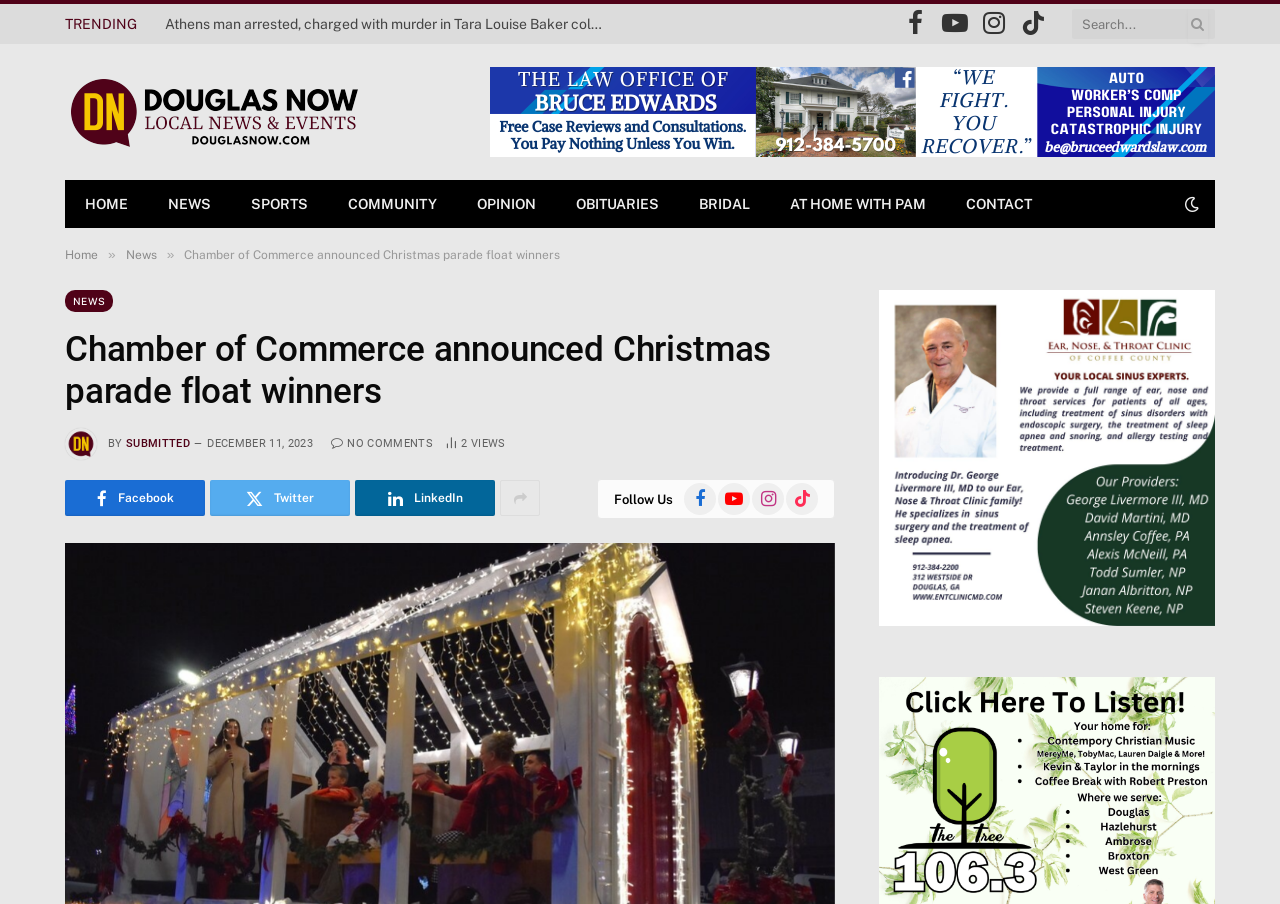Refer to the image and answer the question with as much detail as possible: What is the date of the article?

I found the date of the article by looking at the time element on the webpage, which is 'DECEMBER 11, 2023'.